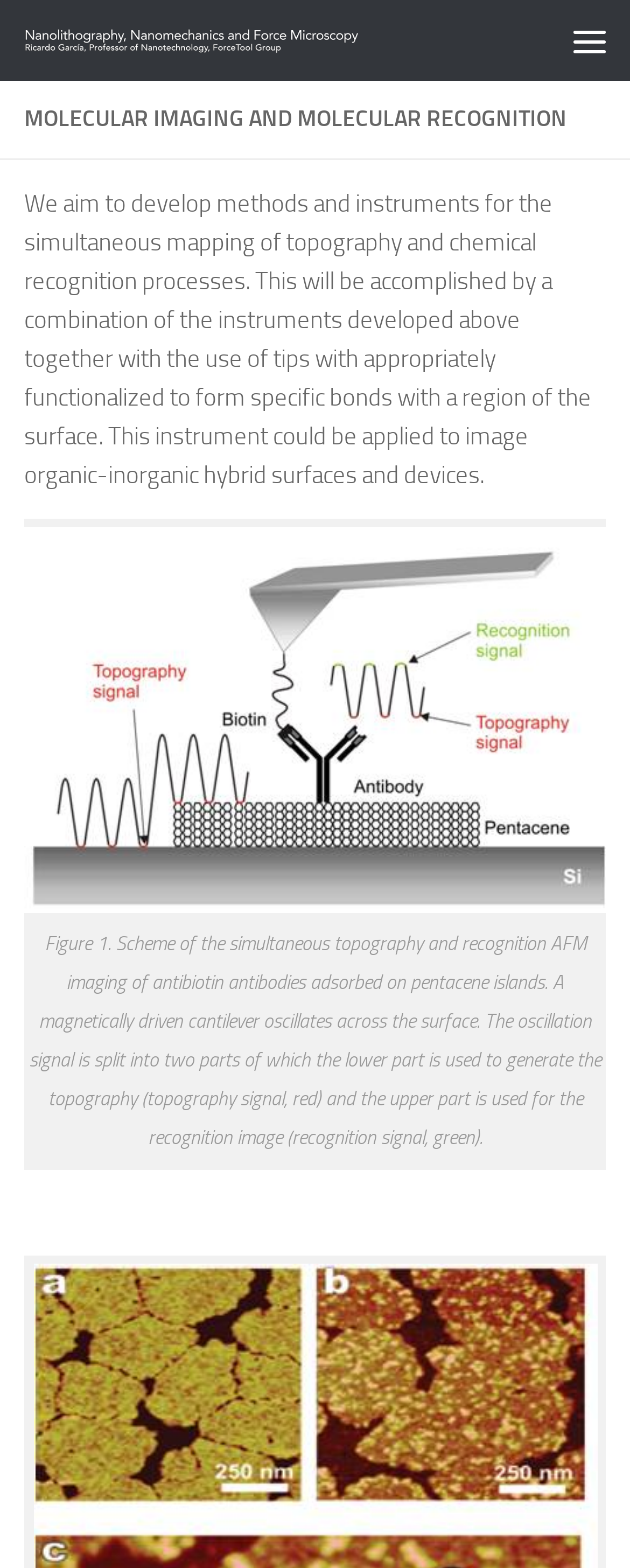What is the purpose of the tips in the instrument?
Offer a detailed and exhaustive answer to the question.

The tips in the instrument are functionalized to form specific bonds with a region of the surface, which enables the simultaneous mapping of topography and chemical recognition processes.